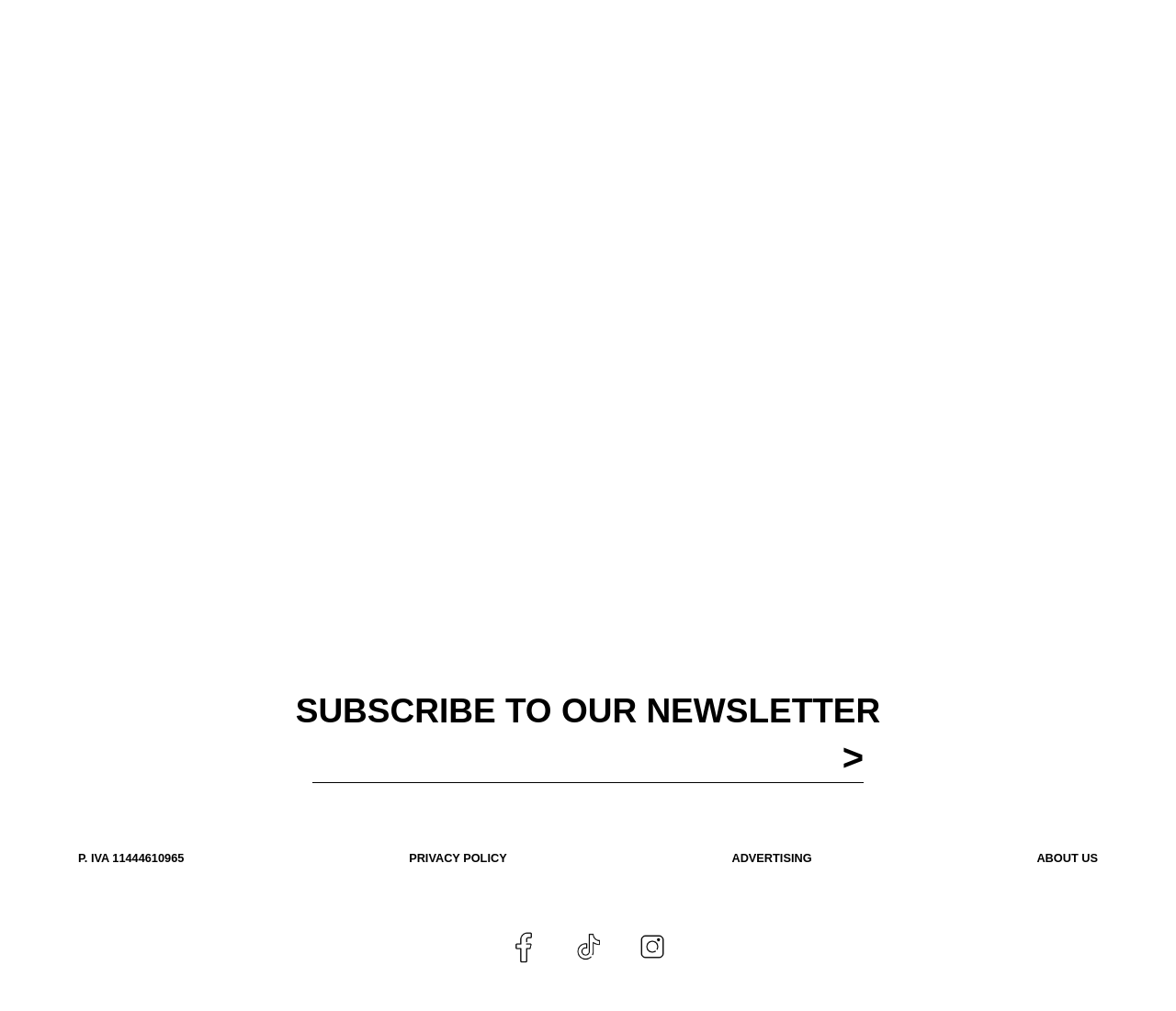From the element description P. IVA 11444610965, predict the bounding box coordinates of the UI element. The coordinates must be specified in the format (top-left x, top-left y, bottom-right x, bottom-right y) and should be within the 0 to 1 range.

[0.066, 0.842, 0.157, 0.856]